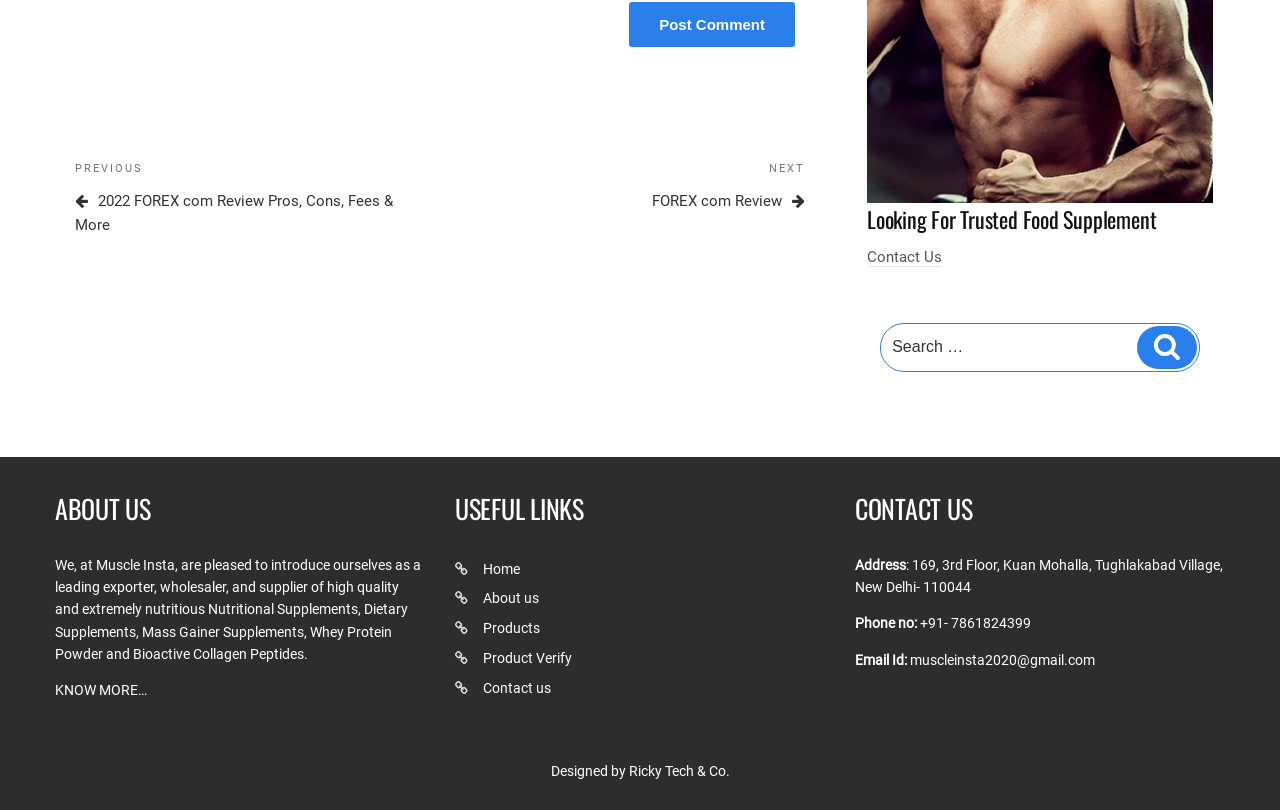Provide the bounding box coordinates for the UI element that is described as: "Ricky Tech & Co.".

[0.491, 0.942, 0.57, 0.962]